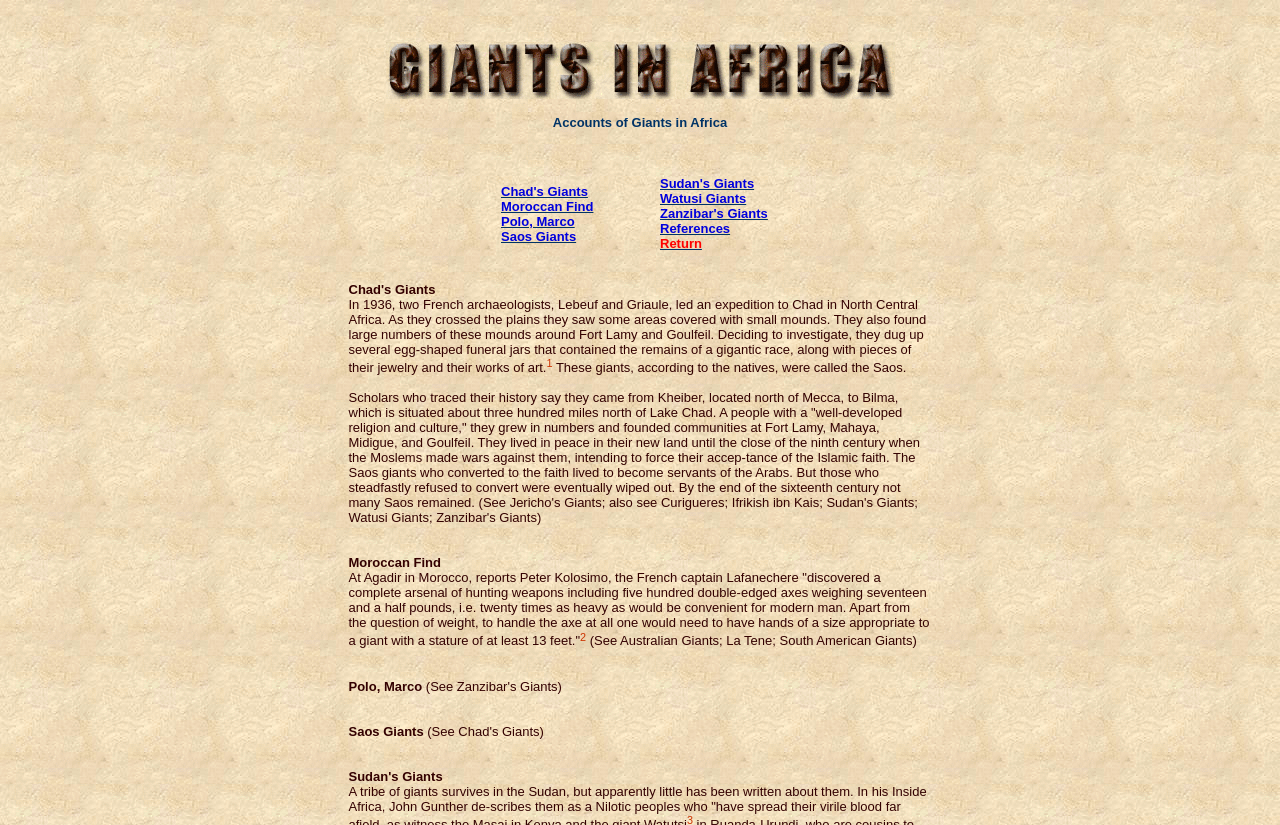Locate the bounding box coordinates of the element that should be clicked to execute the following instruction: "Read about Moroccan Find".

[0.272, 0.673, 0.344, 0.691]